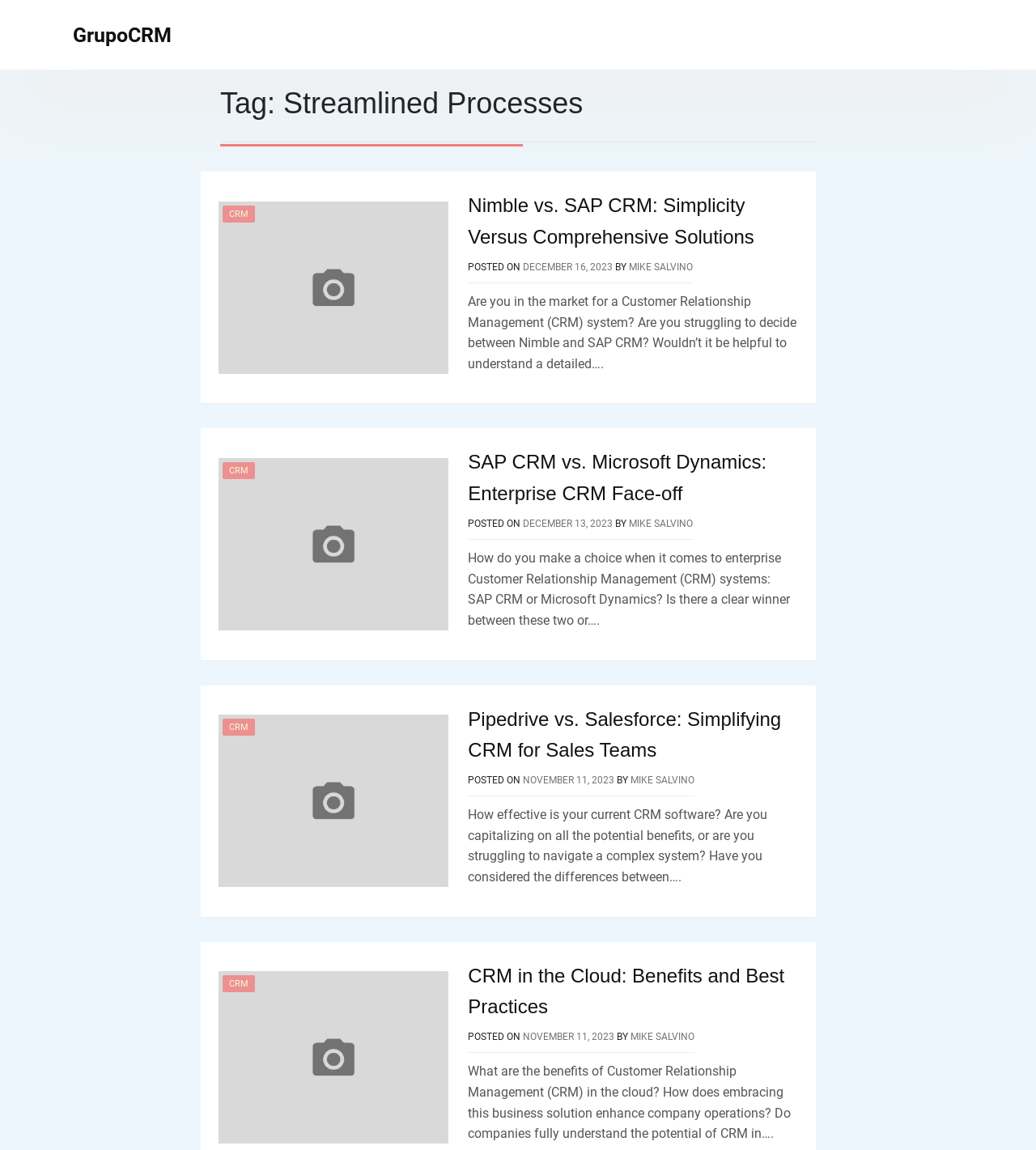What is the topic of the first article?
Please elaborate on the answer to the question with detailed information.

The first article is about comparing Nimble and SAP CRM, which are two Customer Relationship Management (CRM) systems. The article title is 'Nimble vs. SAP CRM: Simplicity Versus Comprehensive Solutions'.